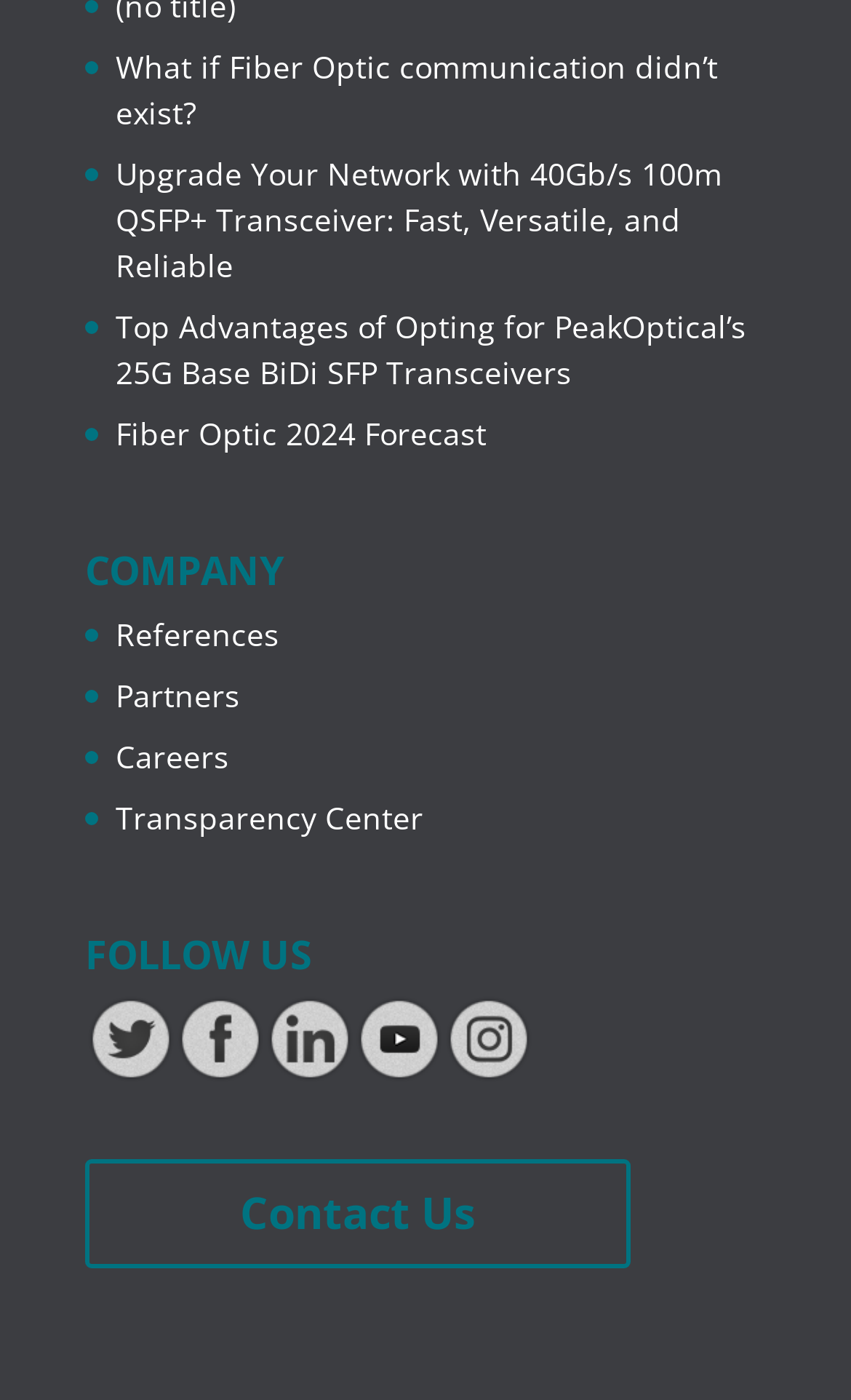Locate the bounding box coordinates of the area where you should click to accomplish the instruction: "Visit the company page".

[0.1, 0.393, 0.497, 0.437]